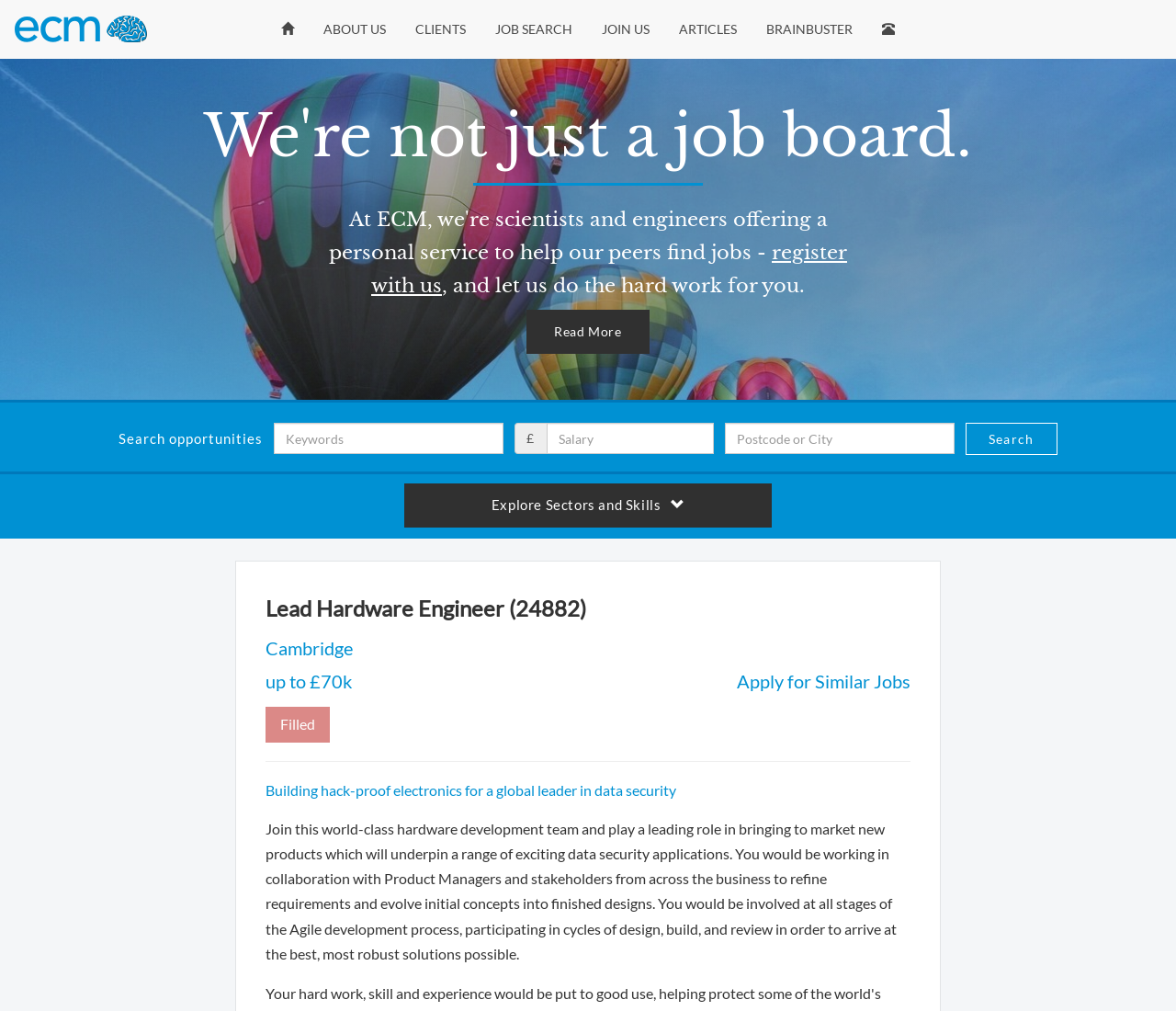What is the current status of the job? Using the information from the screenshot, answer with a single word or phrase.

Filled